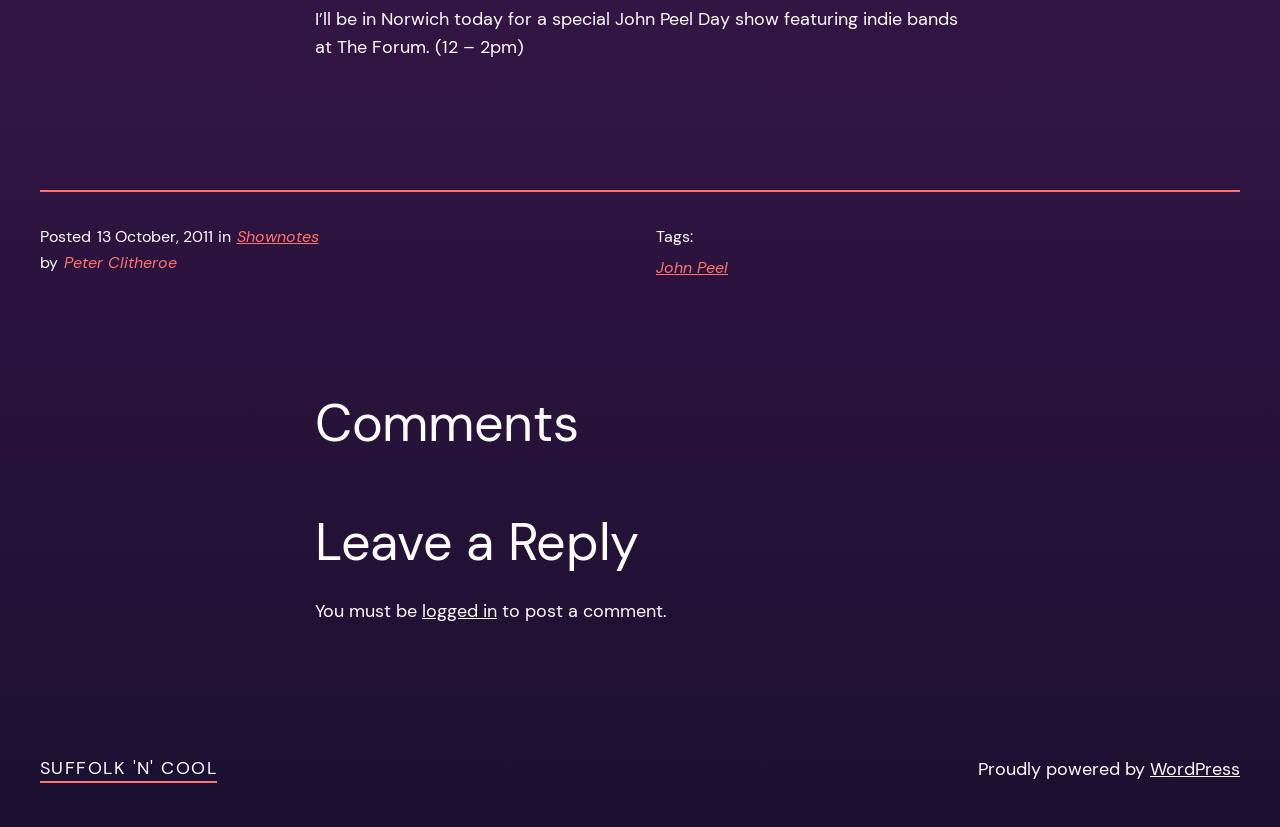Identify and provide the bounding box for the element described by: "WordPress".

[0.898, 0.915, 0.969, 0.944]